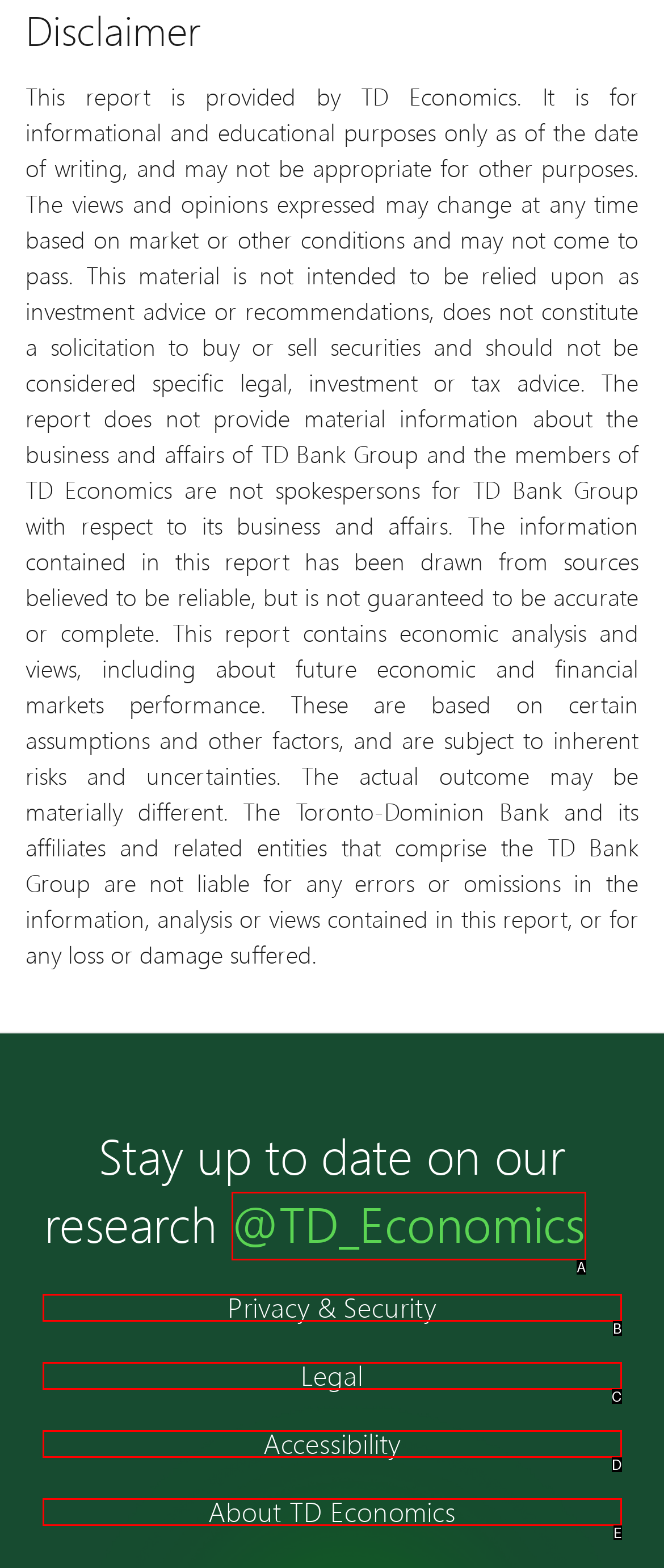Given the description: Legal, identify the matching HTML element. Provide the letter of the correct option.

C